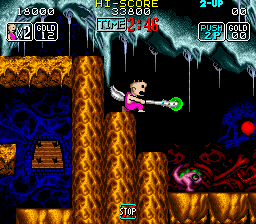Respond to the question below with a single word or phrase:
What is the purpose of the 'STOP' sign in the image?

To create tension